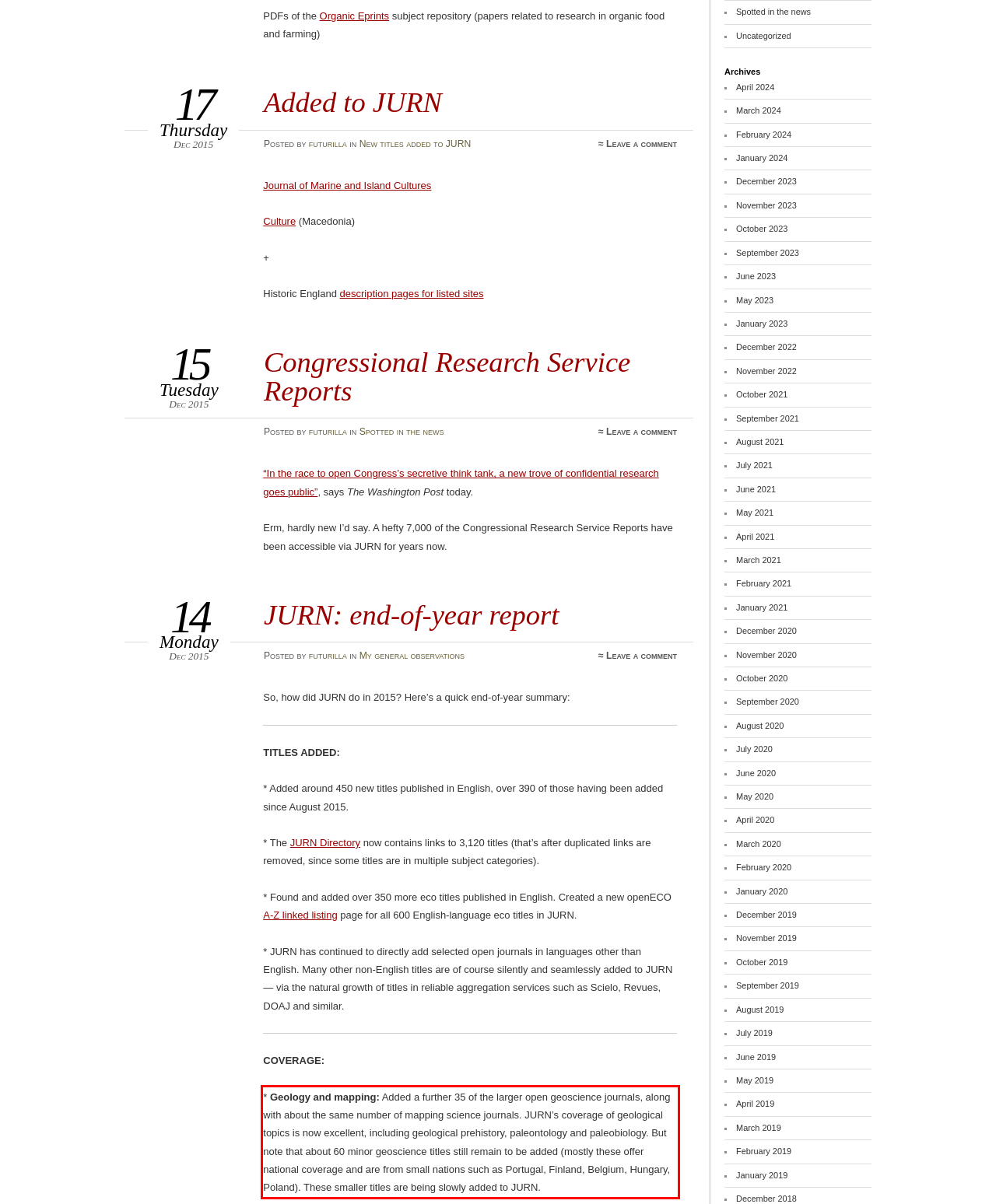Given a webpage screenshot, locate the red bounding box and extract the text content found inside it.

* Geology and mapping: Added a further 35 of the larger open geoscience journals, along with about the same number of mapping science journals. JURN’s coverage of geological topics is now excellent, including geological prehistory, paleontology and paleobiology. But note that about 60 minor geoscience titles still remain to be added (mostly these offer national coverage and are from small nations such as Portugal, Finland, Belgium, Hungary, Poland). These smaller titles are being slowly added to JURN.